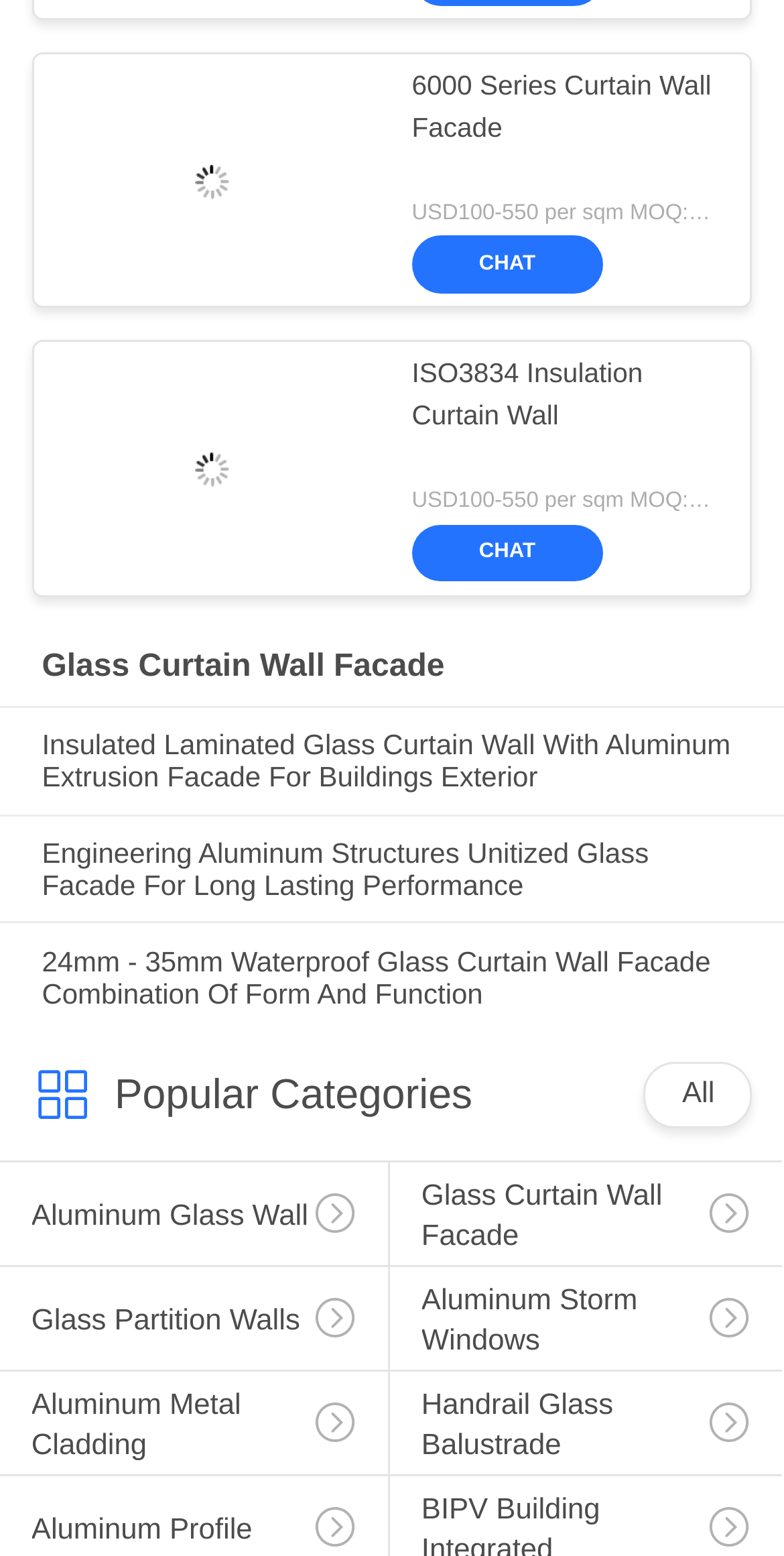Using the webpage screenshot and the element description Aluminum Metal Cladding, determine the bounding box coordinates. Specify the coordinates in the format (top-left x, top-left y, bottom-right x, bottom-right y) with values ranging from 0 to 1.

[0.0, 0.882, 0.495, 0.978]